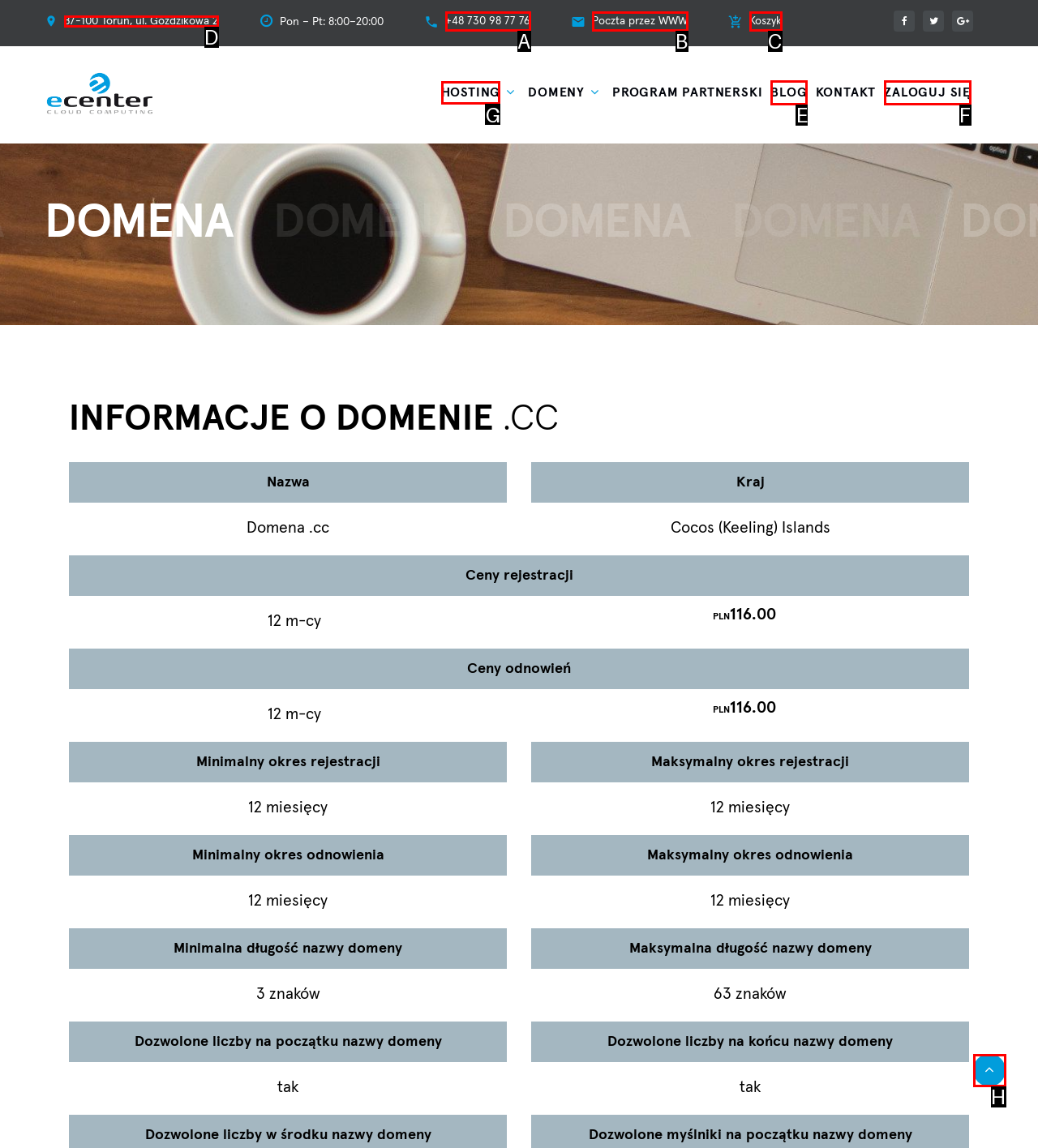Which letter corresponds to the correct option to complete the task: Go to hosting page?
Answer with the letter of the chosen UI element.

G